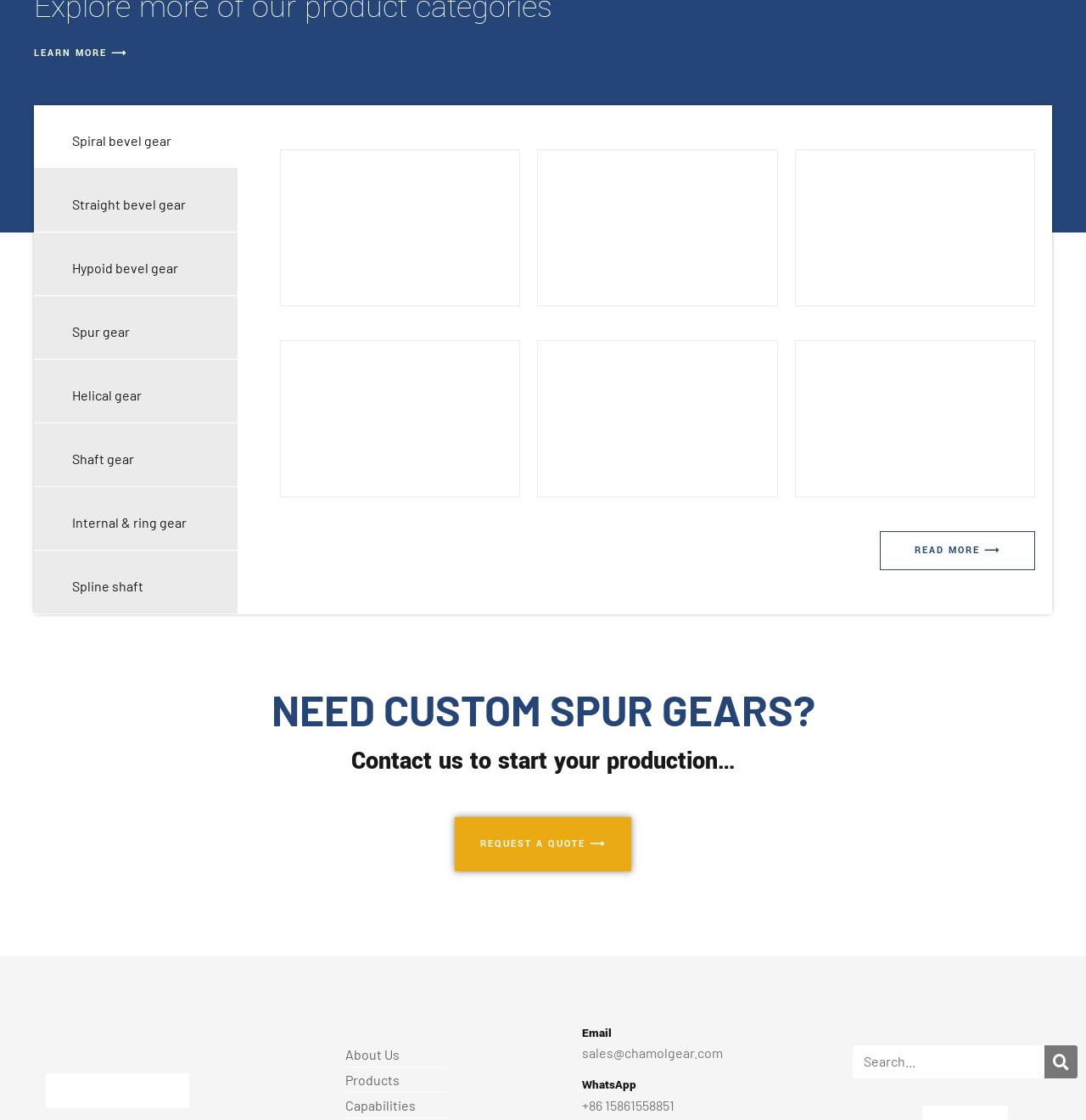Locate the bounding box coordinates of the UI element described by: "read more ⟶". Provide the coordinates as four float numbers between 0 and 1, formatted as [left, top, right, bottom].

[0.81, 0.474, 0.953, 0.509]